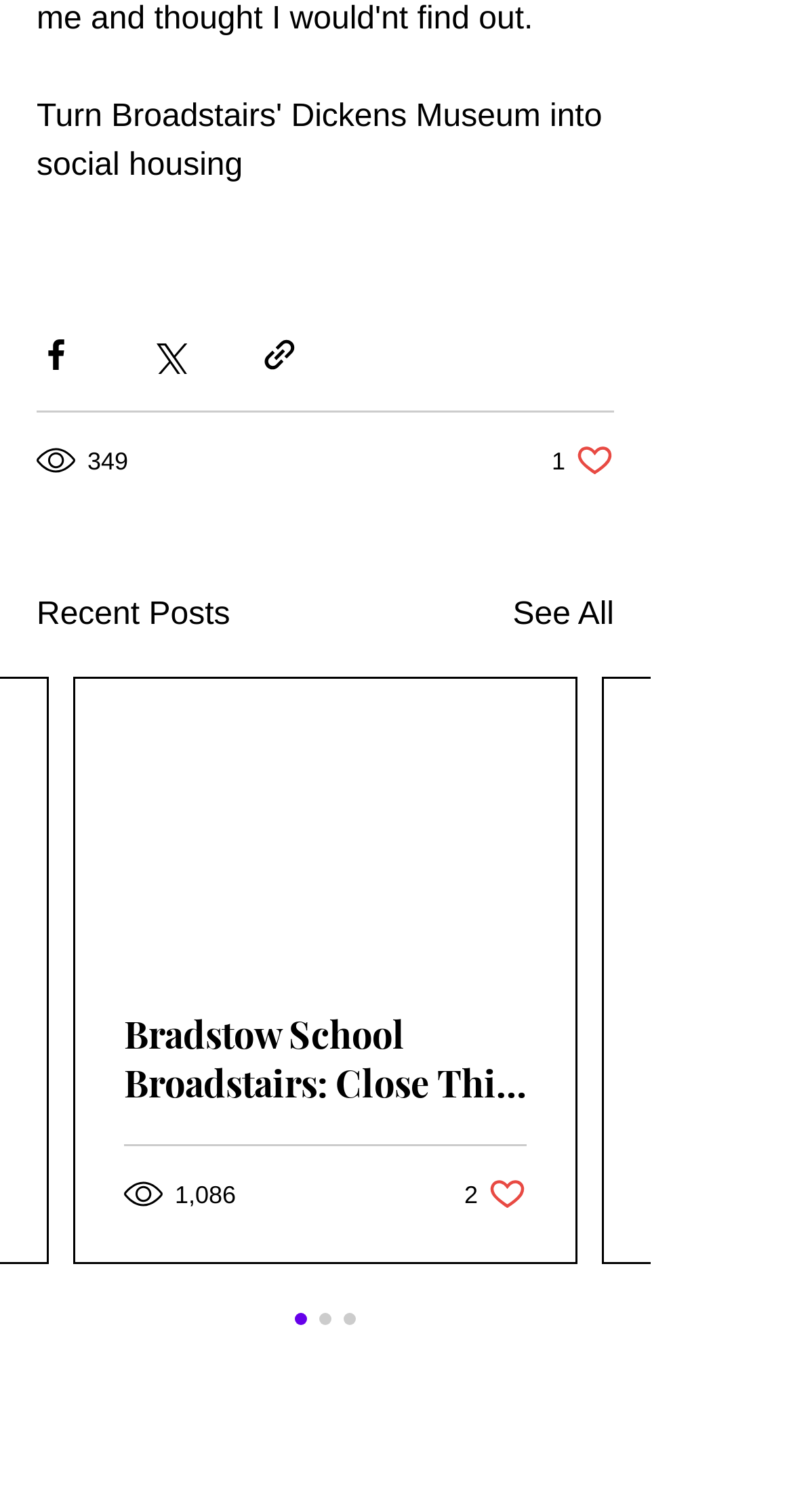Identify the bounding box coordinates of the region that should be clicked to execute the following instruction: "Like the post".

[0.696, 0.292, 0.774, 0.318]